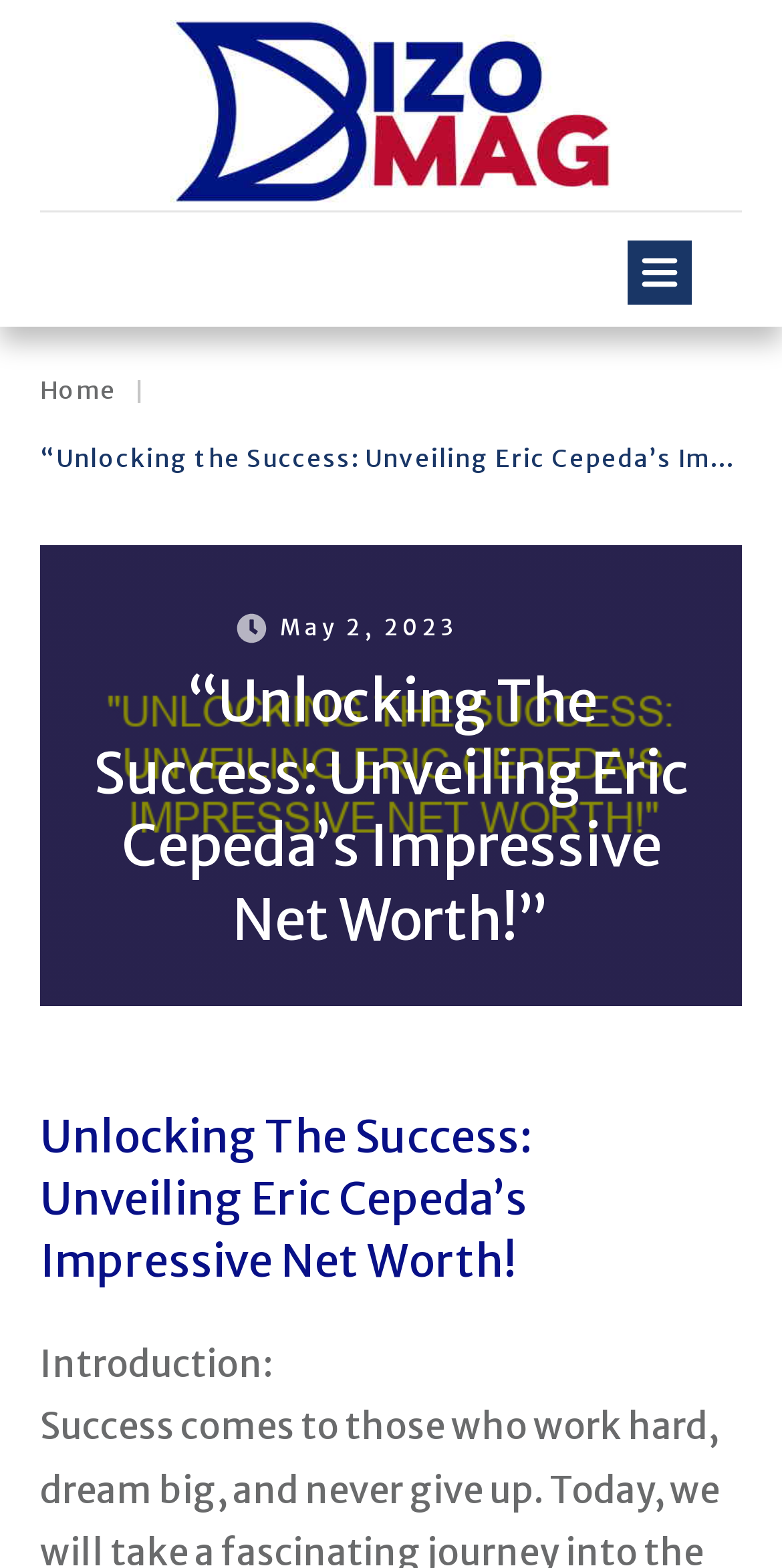What is the text of the first link element?
Answer the question with a single word or phrase by looking at the picture.

Home